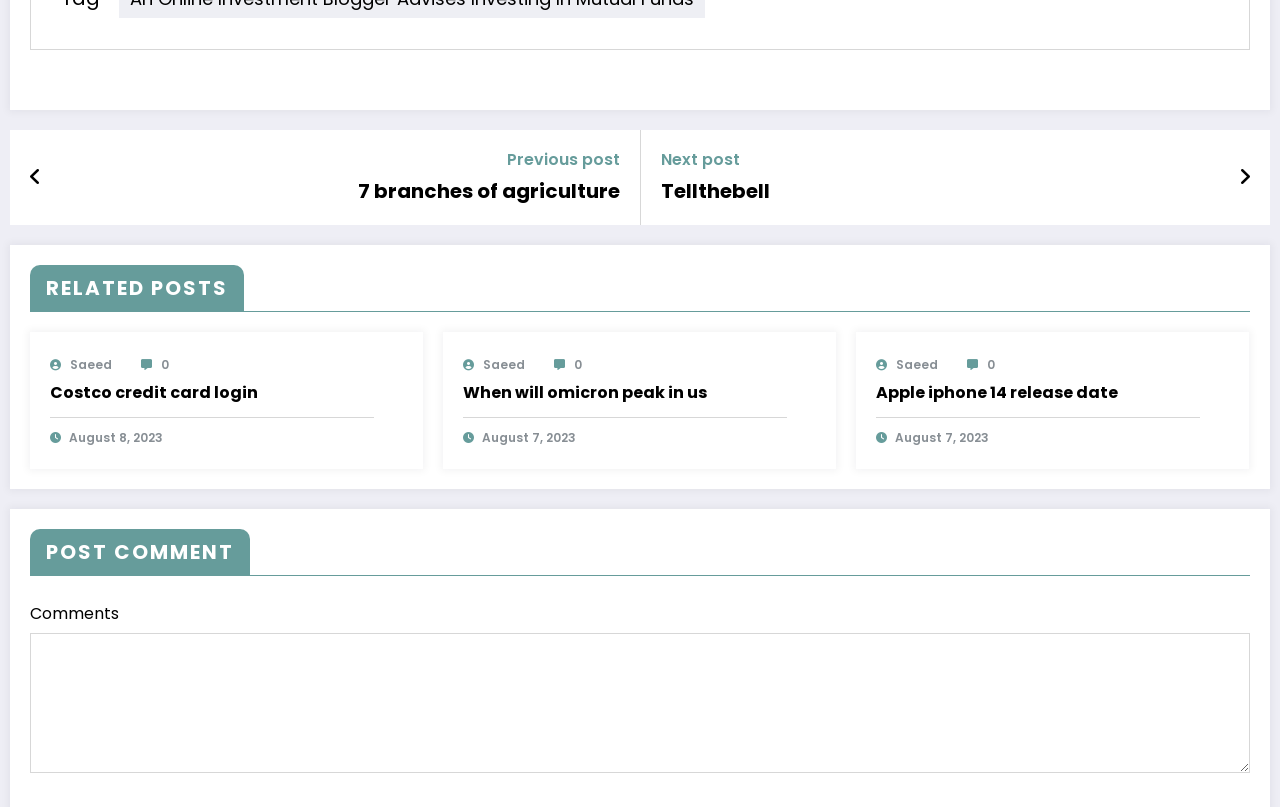Provide the bounding box coordinates for the area that should be clicked to complete the instruction: "Click on the 'Tellthebell' link".

[0.516, 0.219, 0.602, 0.254]